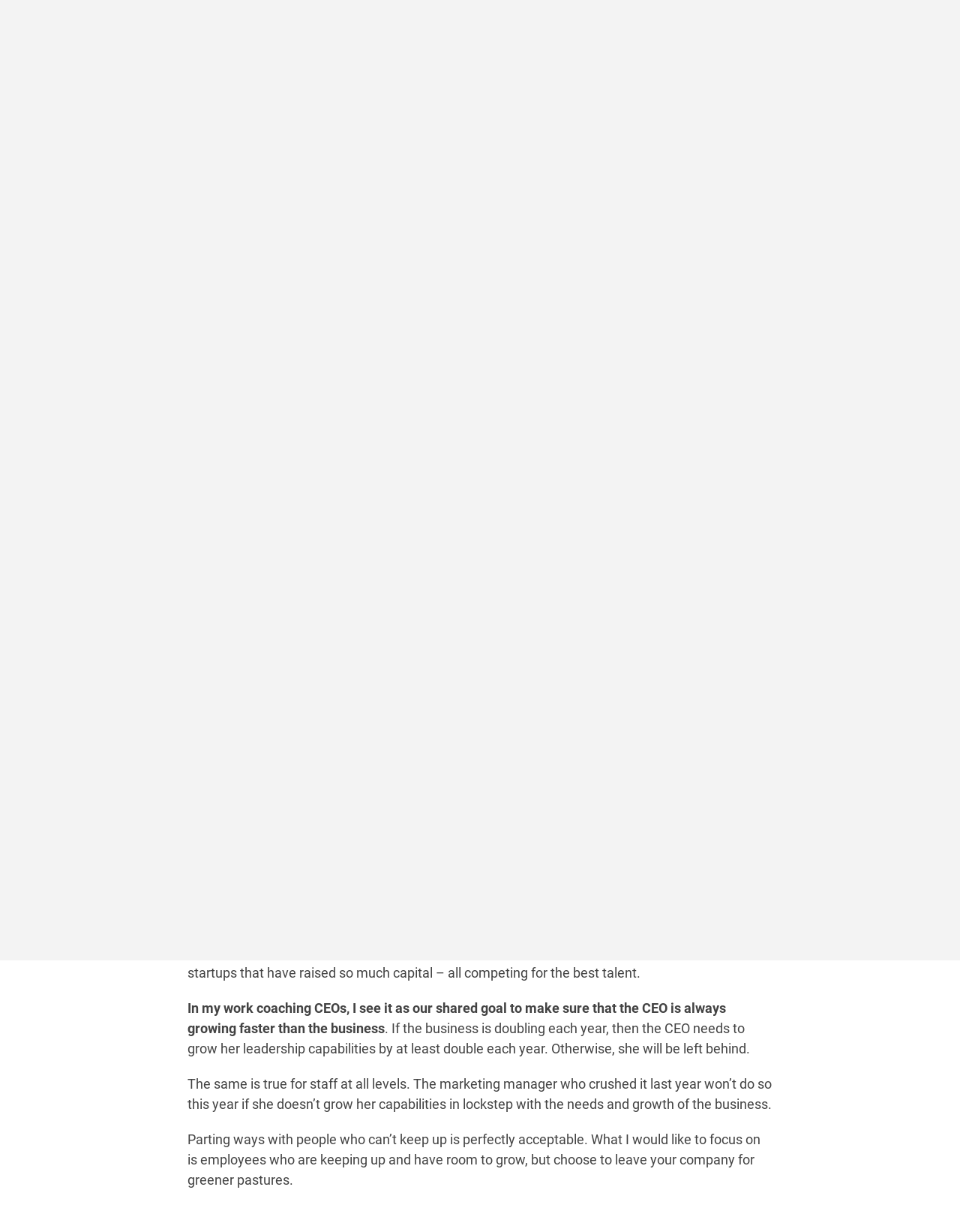What is the date mentioned in the article?
Provide a detailed answer to the question, using the image to inform your response.

The date 'JUNE 28, 2022' is mentioned in the article, and it is located below the logo and above the main content of the webpage.